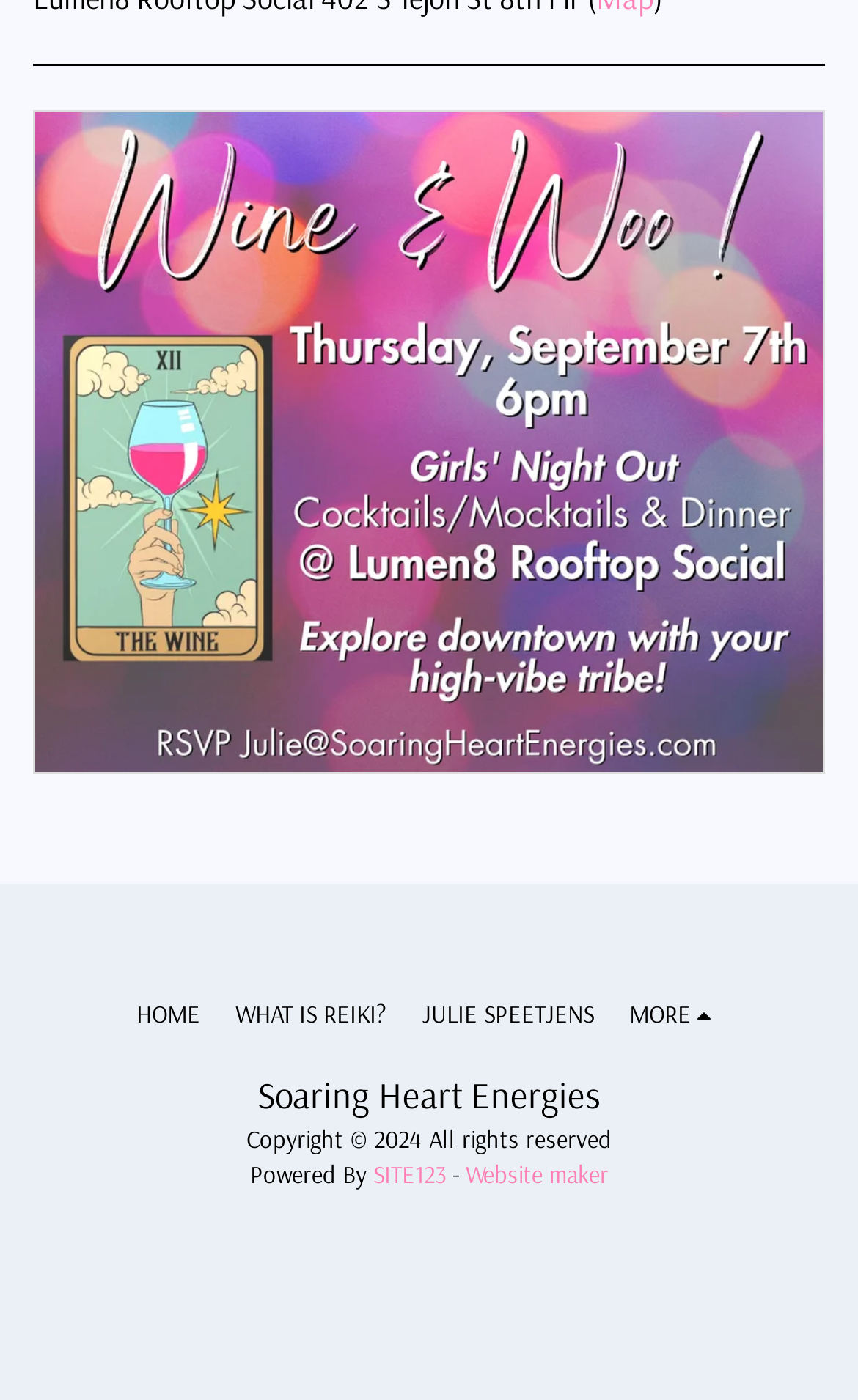Using the description "What is Reiki?", predict the bounding box of the relevant HTML element.

[0.274, 0.708, 0.451, 0.739]